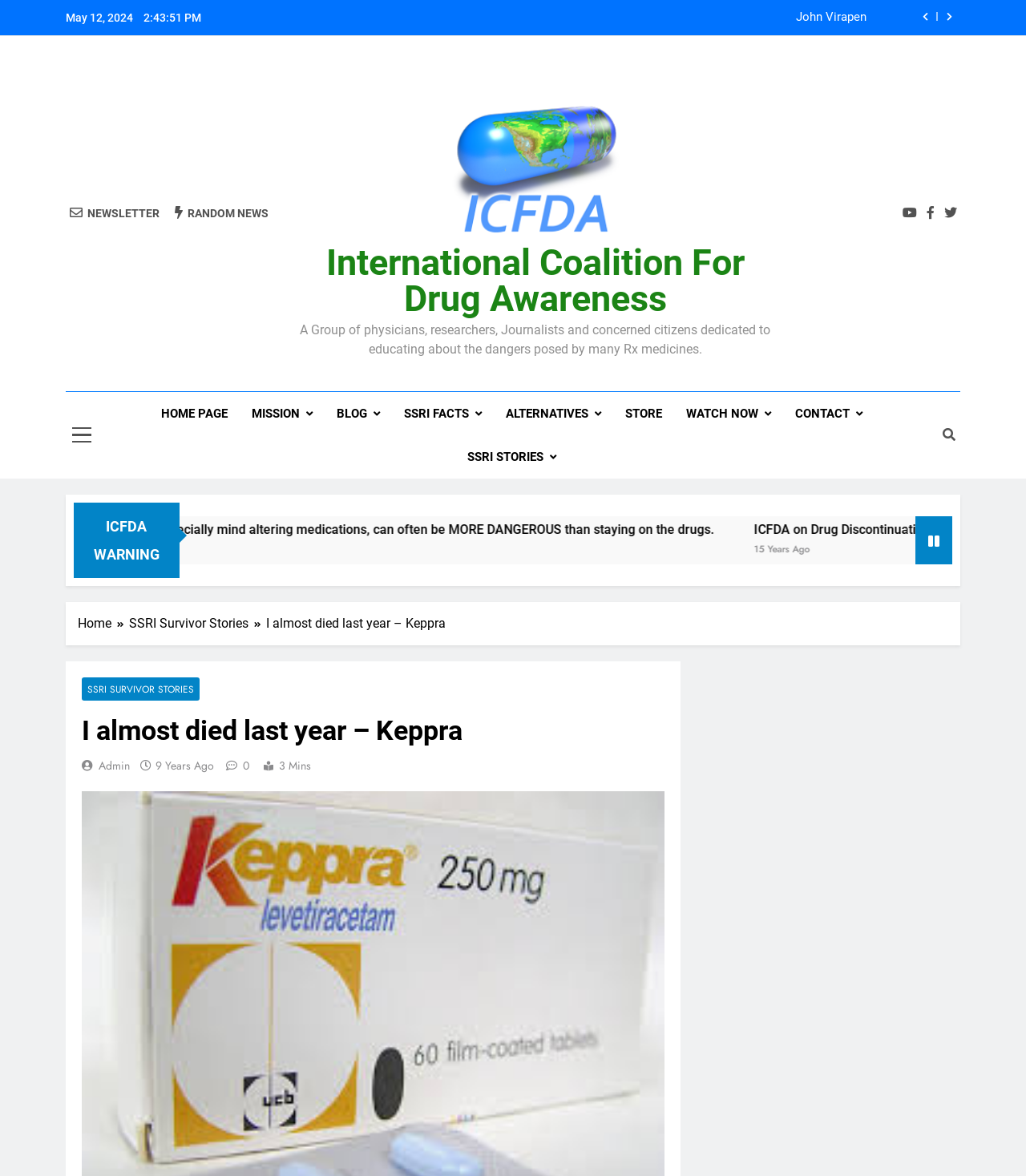Provide the bounding box coordinates of the area you need to click to execute the following instruction: "Click the newsletter button".

[0.068, 0.175, 0.155, 0.188]